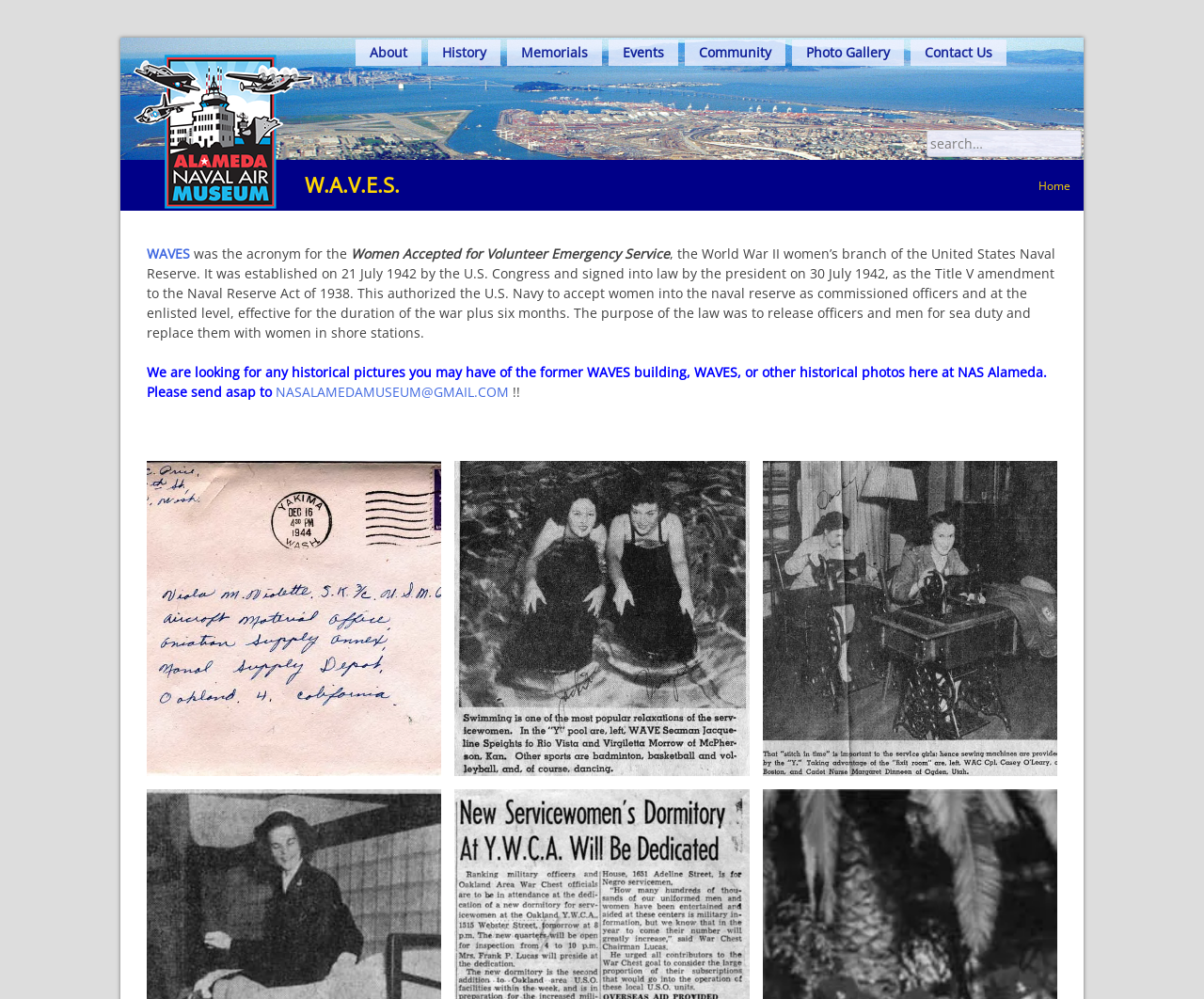What can be done on the webpage?
Using the details shown in the screenshot, provide a comprehensive answer to the question.

The webpage has a search bar and several links to different sections, such as About, History, Memorials, and Contact Us, which suggests that users can search for specific information and navigate to different parts of the website.